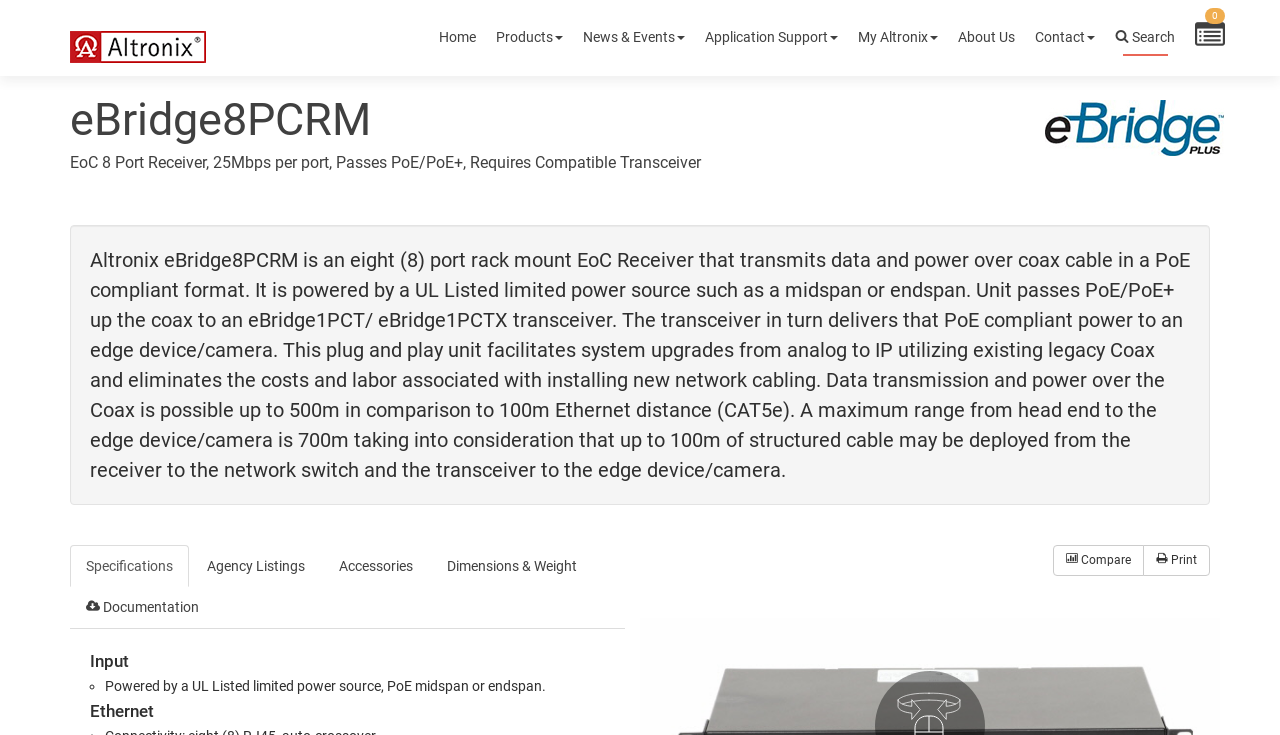Could you determine the bounding box coordinates of the clickable element to complete the instruction: "Click the Altronix Logo"? Provide the coordinates as four float numbers between 0 and 1, i.e., [left, top, right, bottom].

[0.055, 0.048, 0.161, 0.076]